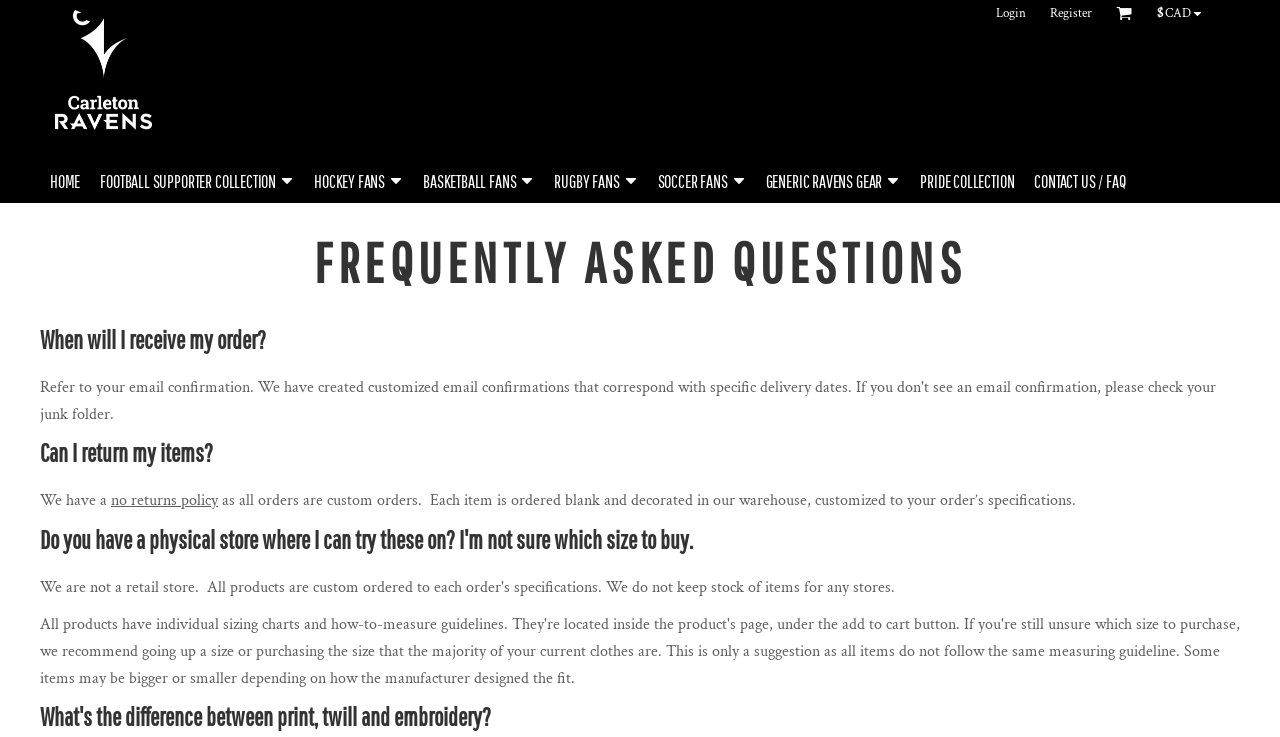Indicate the bounding box coordinates of the element that needs to be clicked to satisfy the following instruction: "Select the 'CAD' currency option". The coordinates should be four float numbers between 0 and 1, i.e., [left, top, right, bottom].

[0.91, 0.007, 0.93, 0.03]